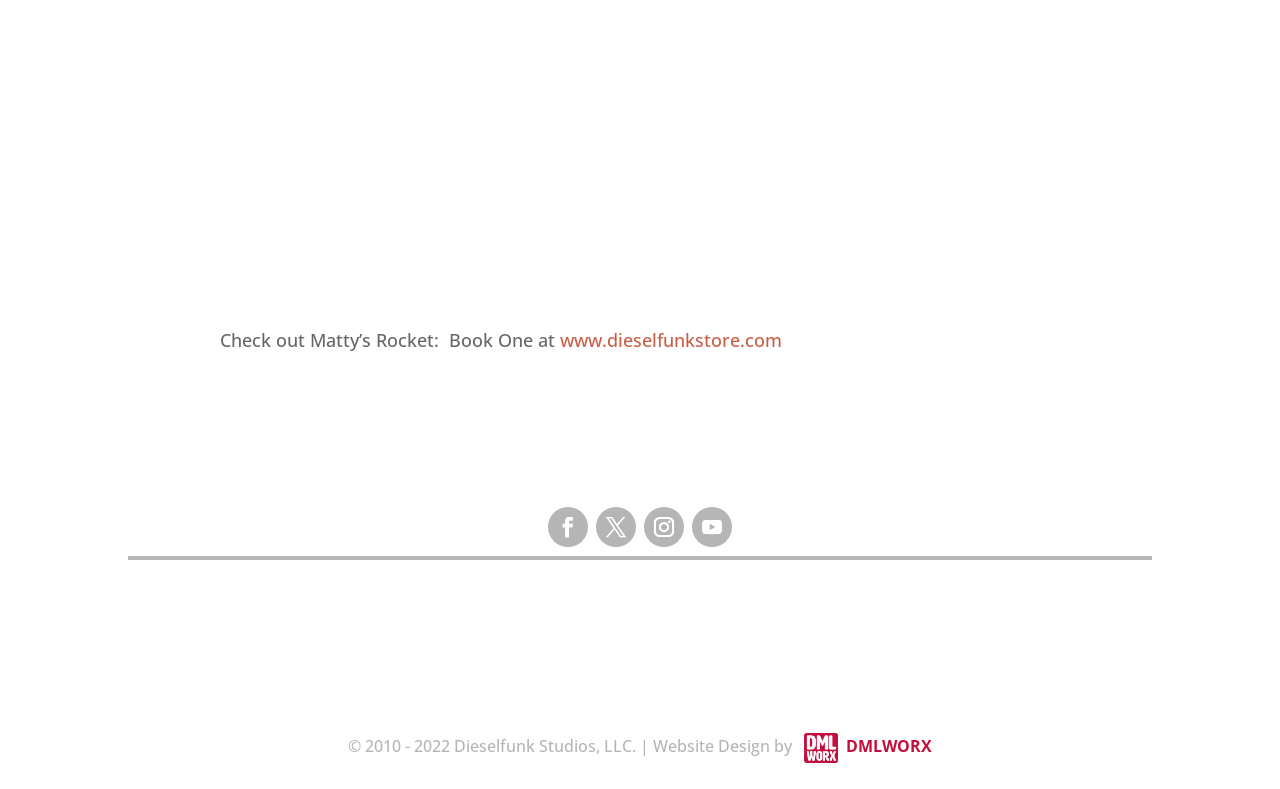What is the name of the book being promoted?
Look at the image and answer the question using a single word or phrase.

Matty's Rocket